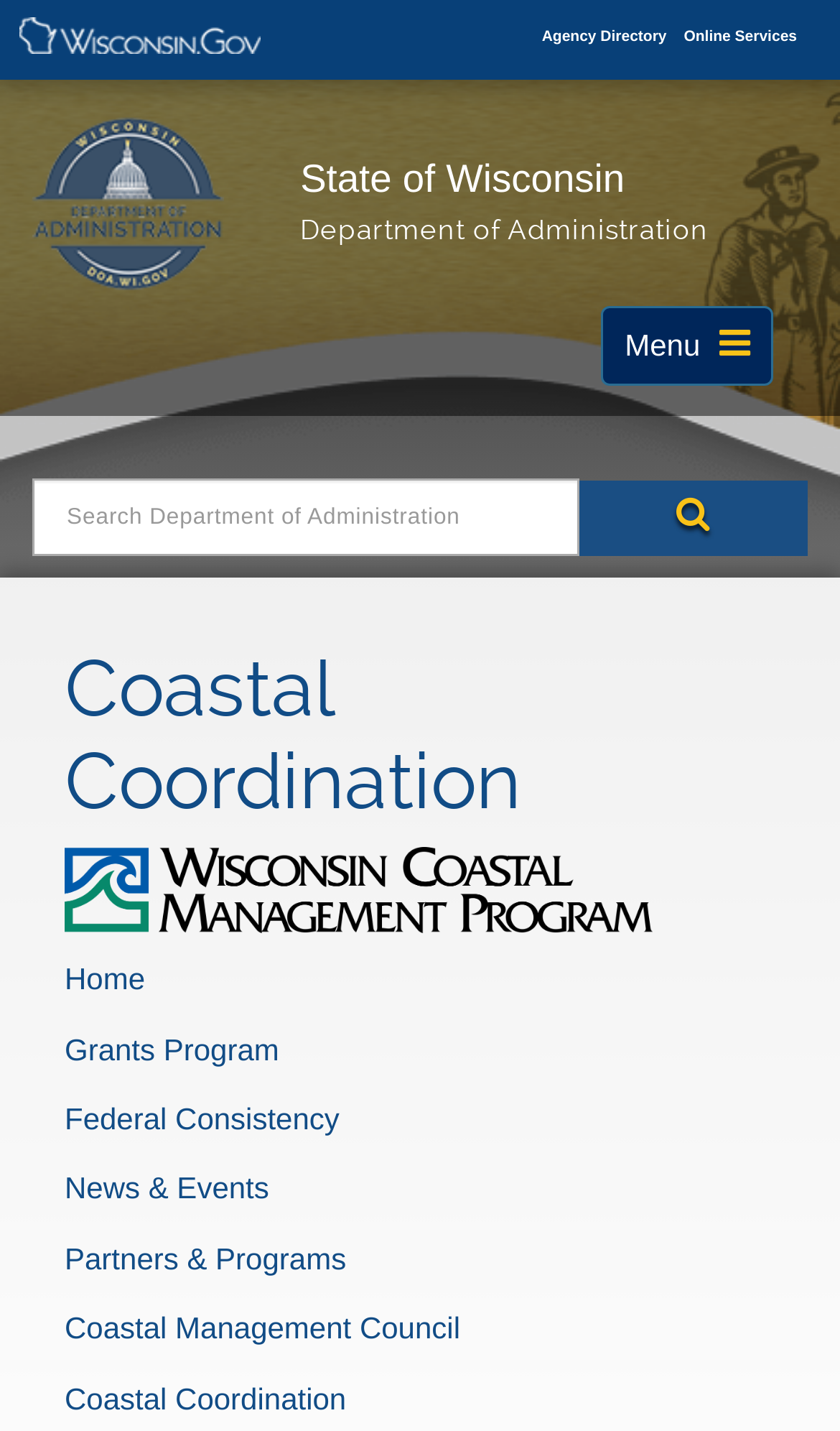Identify the bounding box coordinates of the region that should be clicked to execute the following instruction: "Search Department of Administration".

[0.038, 0.335, 0.69, 0.389]